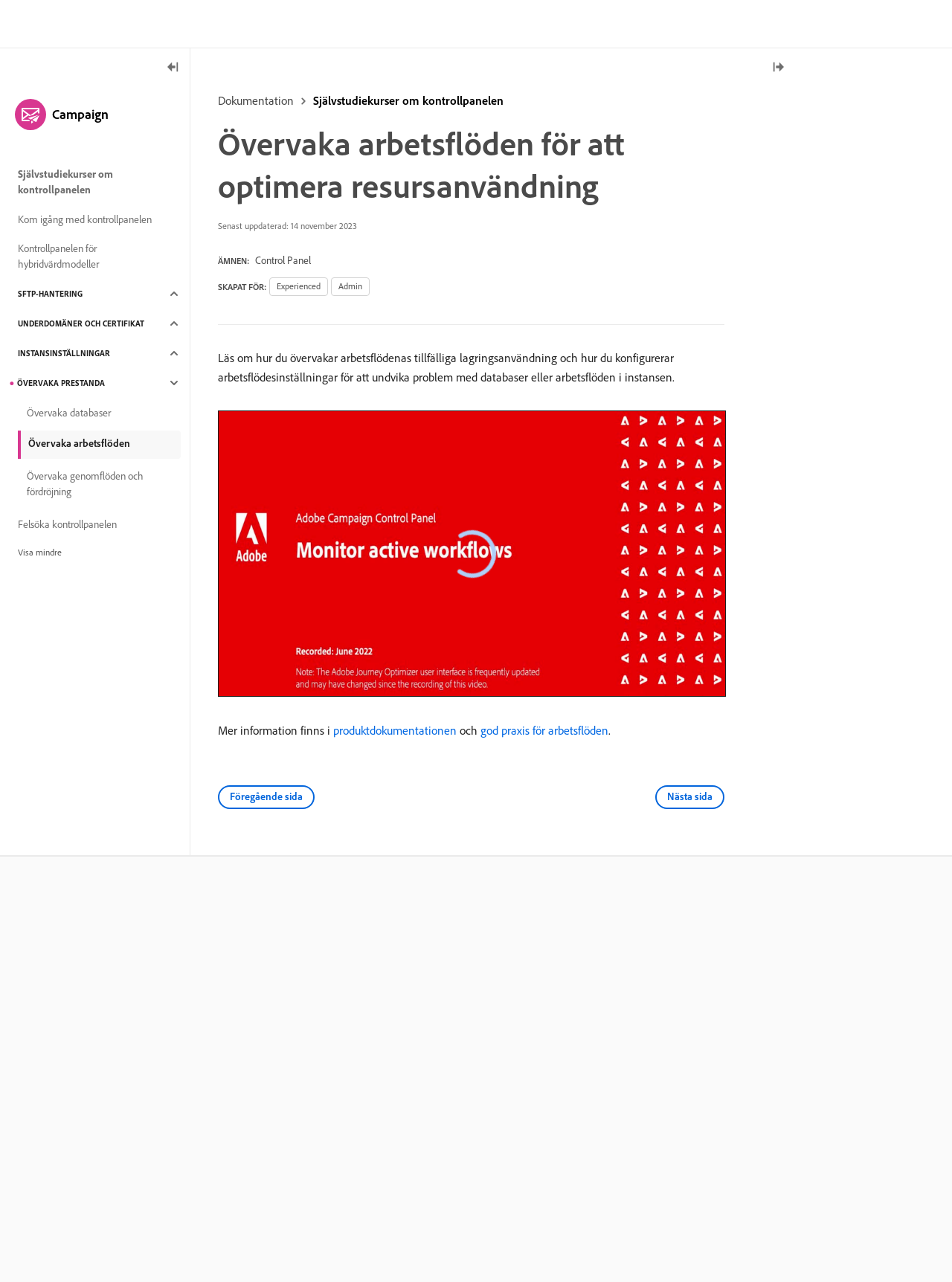Can you find the bounding box coordinates of the area I should click to execute the following instruction: "Click the 'Lär' button"?

[0.153, 0.0, 0.205, 0.037]